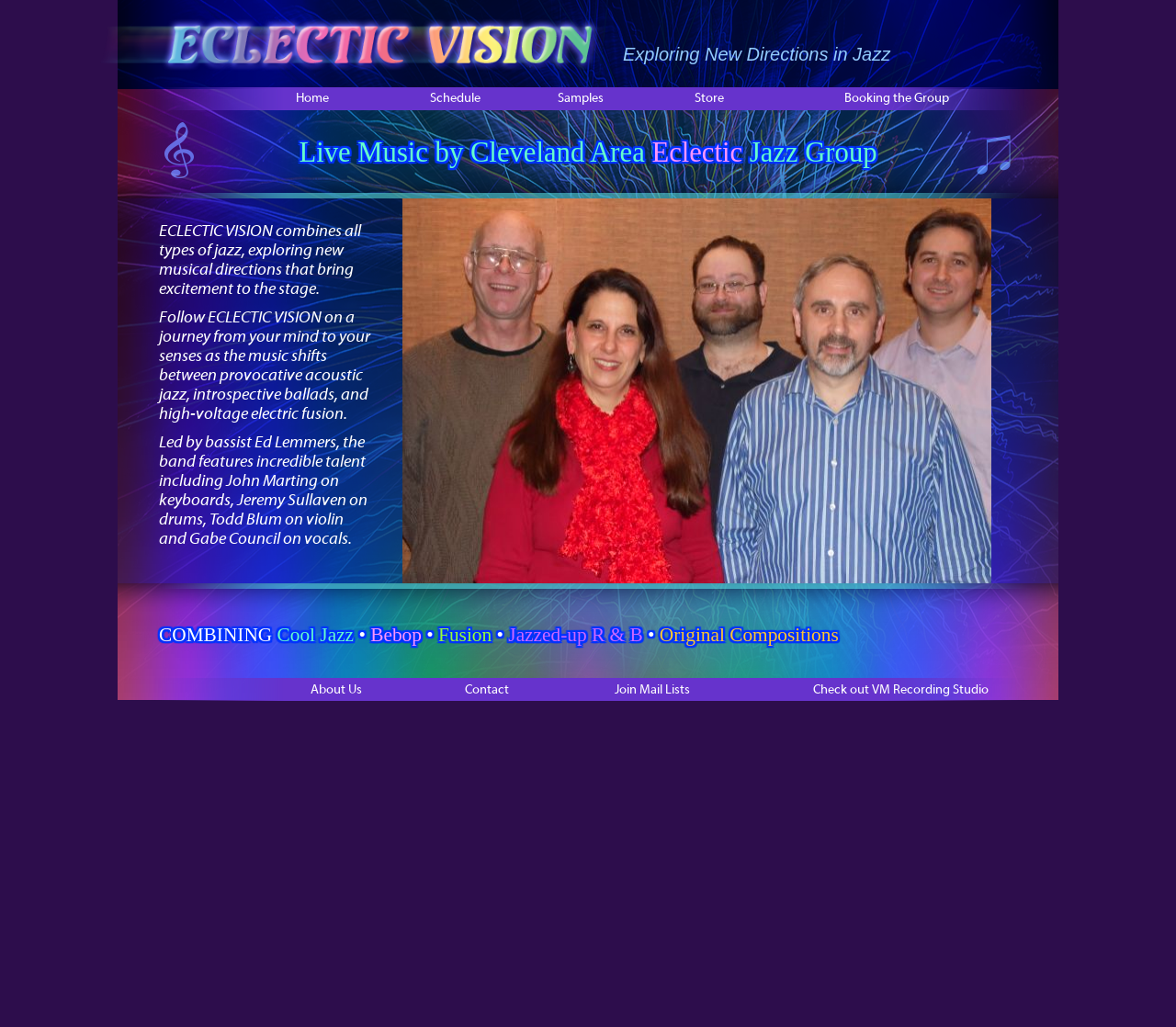Find the bounding box coordinates for the HTML element described in this sentence: "alt="Eclectic Vision"". Provide the coordinates as four float numbers between 0 and 1, in the format [left, top, right, bottom].

[0.069, 0.08, 0.525, 0.095]